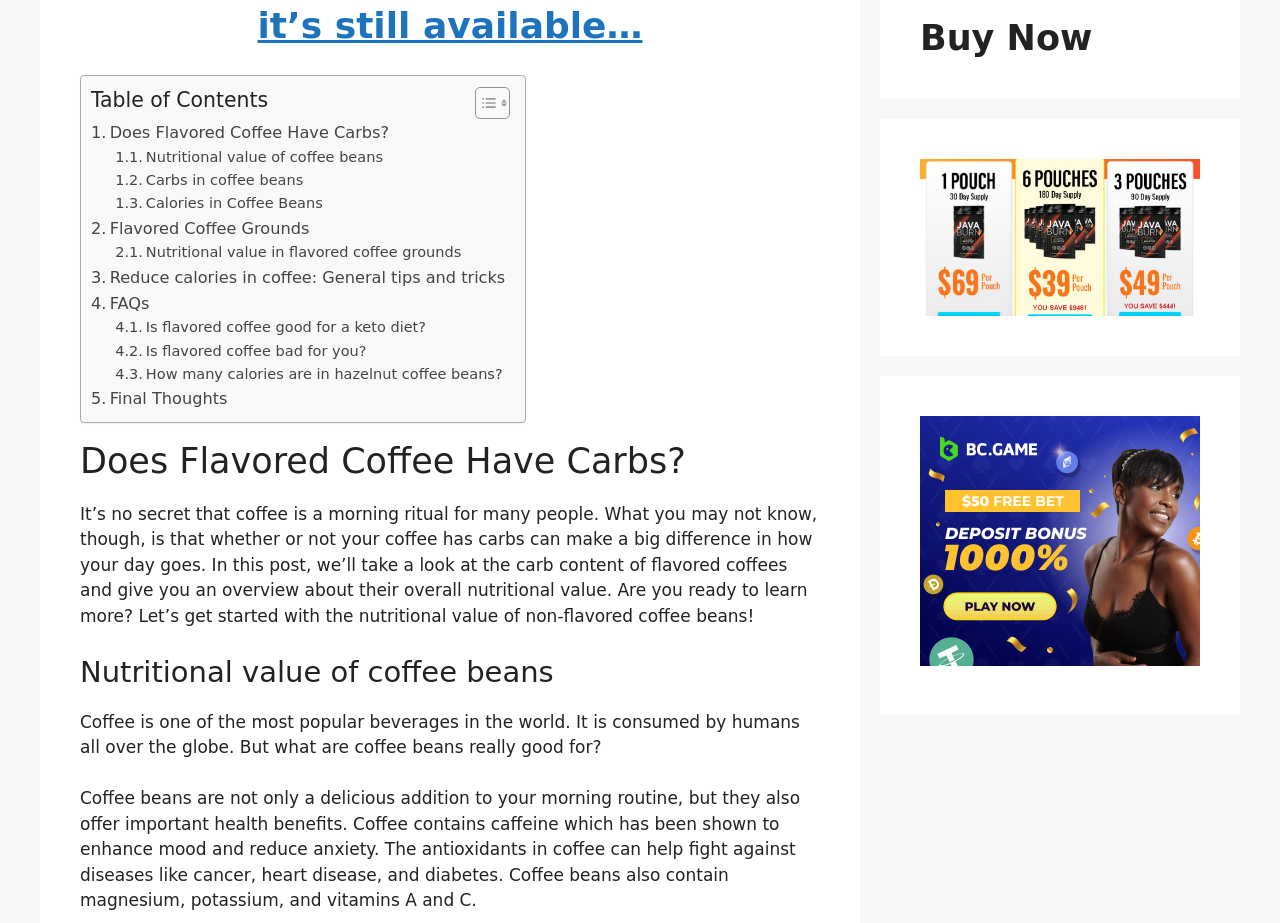Identify the bounding box coordinates for the UI element mentioned here: "Previous PostPrevious The Kindergarten Trubbish". Provide the coordinates as four float values between 0 and 1, i.e., [left, top, right, bottom].

None